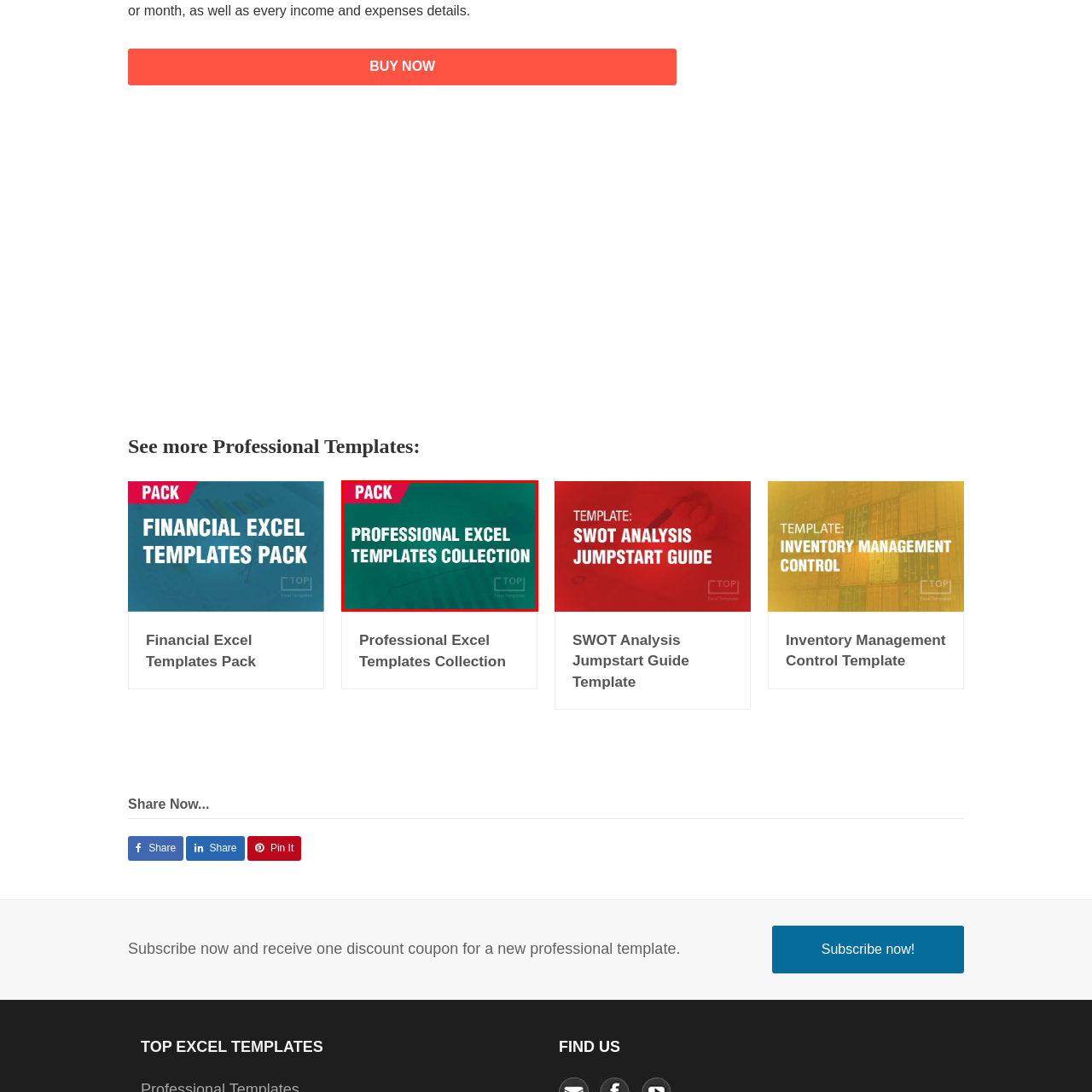What is the background design of the banner?
Please analyze the image within the red bounding box and provide a comprehensive answer based on the visual information.

According to the caption, the background of the banner appears with a subtle gradient, which enhances the overall modern design and draws attention to the key message.